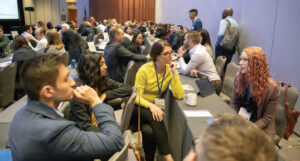Describe all the elements visible in the image meticulously.

The image captures a vibrant scene from the EMRA/YPS Health Policy Primer, where attendees are engaged in collaborative discussions. In the foreground, a group of young professionals, some in business attire, are deep in conversation, showcasing a mix of focus and enthusiasm. A woman in a bright yellow shirt is actively participating in the dialogue, leaning in towards her peers. The background reveals a larger gathering of participants, indicating a dynamic and interactive event aimed at fostering new ideas and brainstorming ideal health care models. This setup emphasizes the event's collaborative spirit, highlighting the energized atmosphere of young physicians as they engage in important policy discussions.